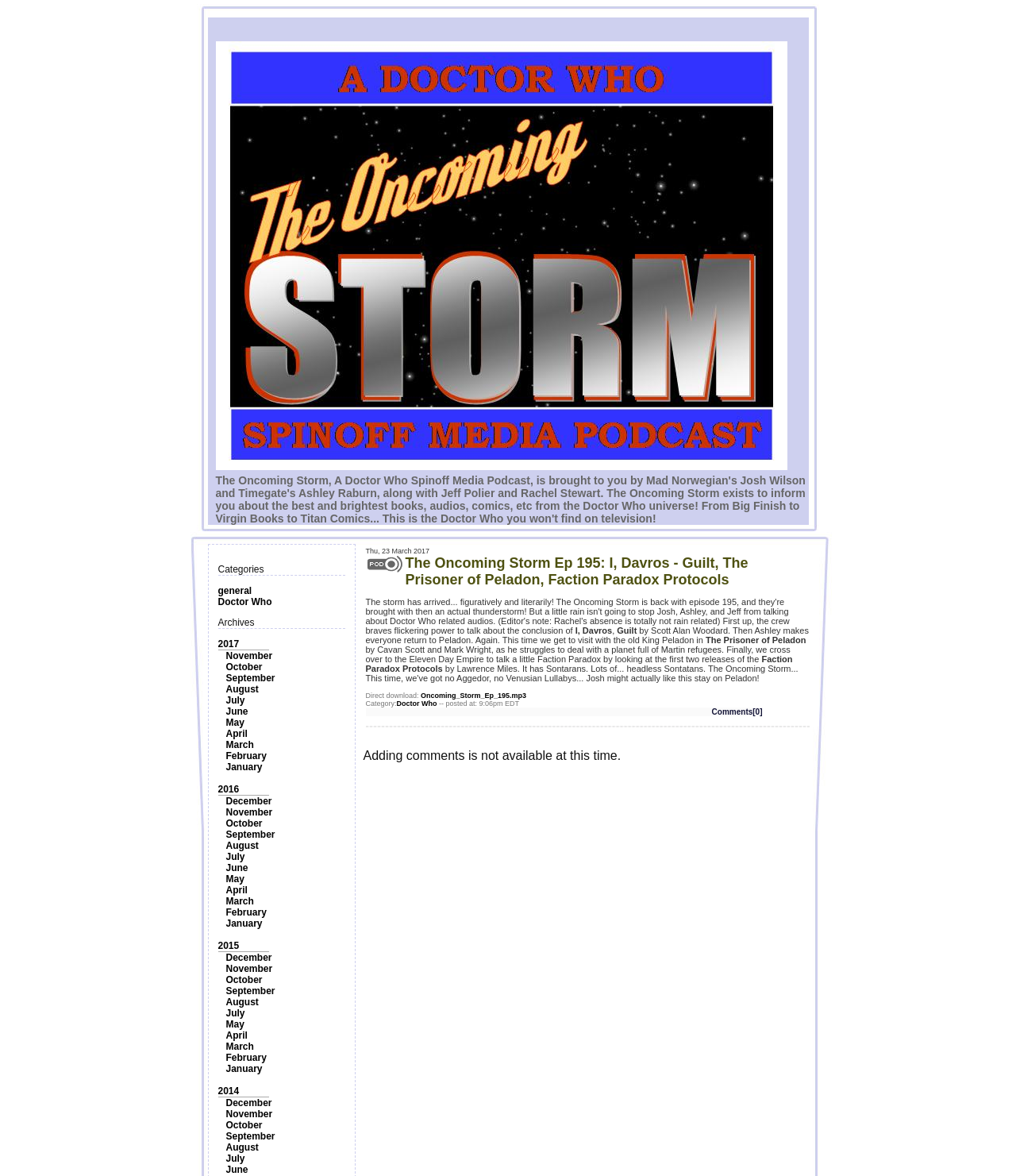Indicate the bounding box coordinates of the element that must be clicked to execute the instruction: "Click on the 'ClothedUp' link". The coordinates should be given as four float numbers between 0 and 1, i.e., [left, top, right, bottom].

None